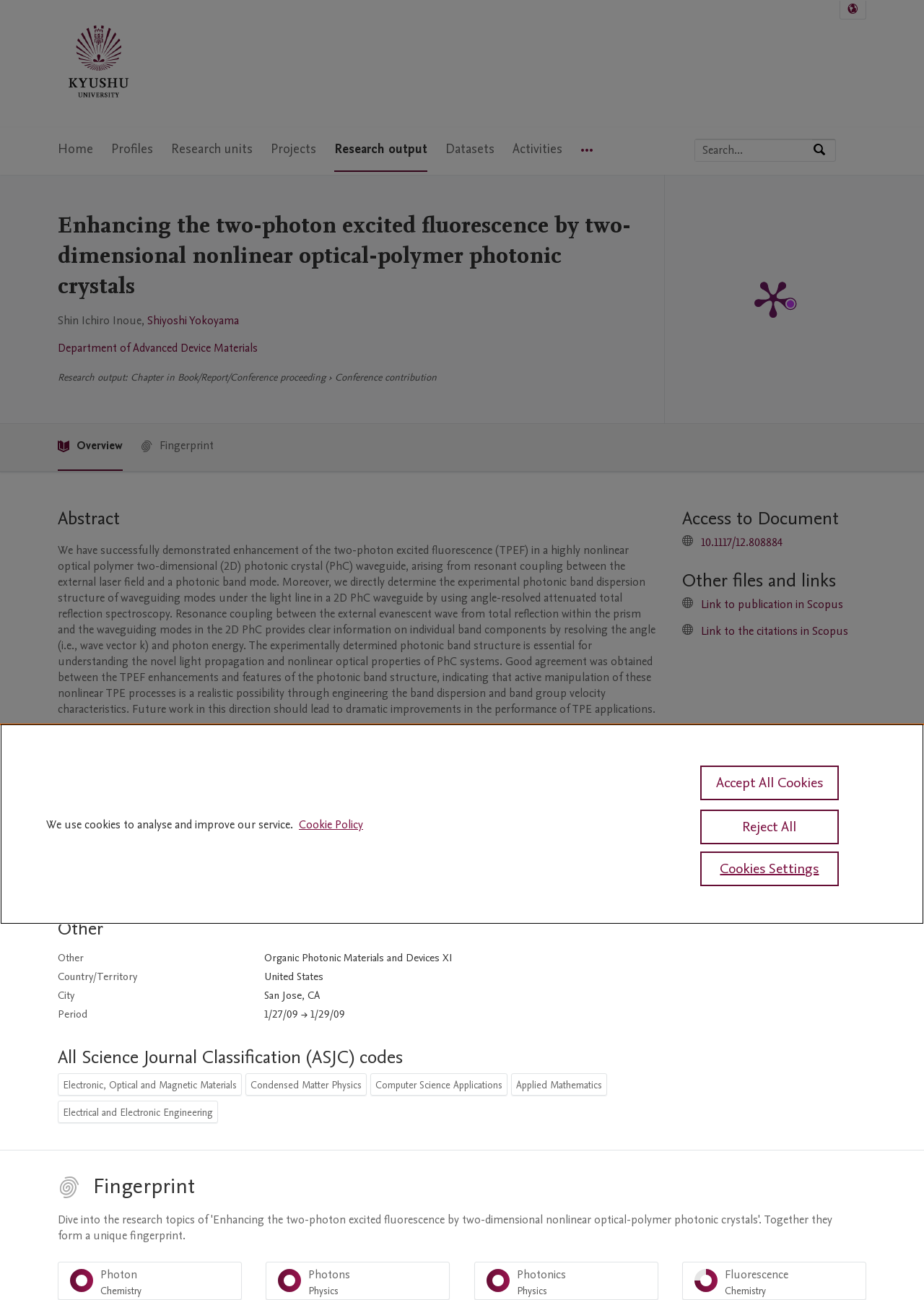What is the title of the host publication?
Give a detailed response to the question by analyzing the screenshot.

This answer can be obtained by looking at the table in the 'Publication series' section, where it is specified that the title of the host publication is 'Organic Photonic Materials and Devices XI'.